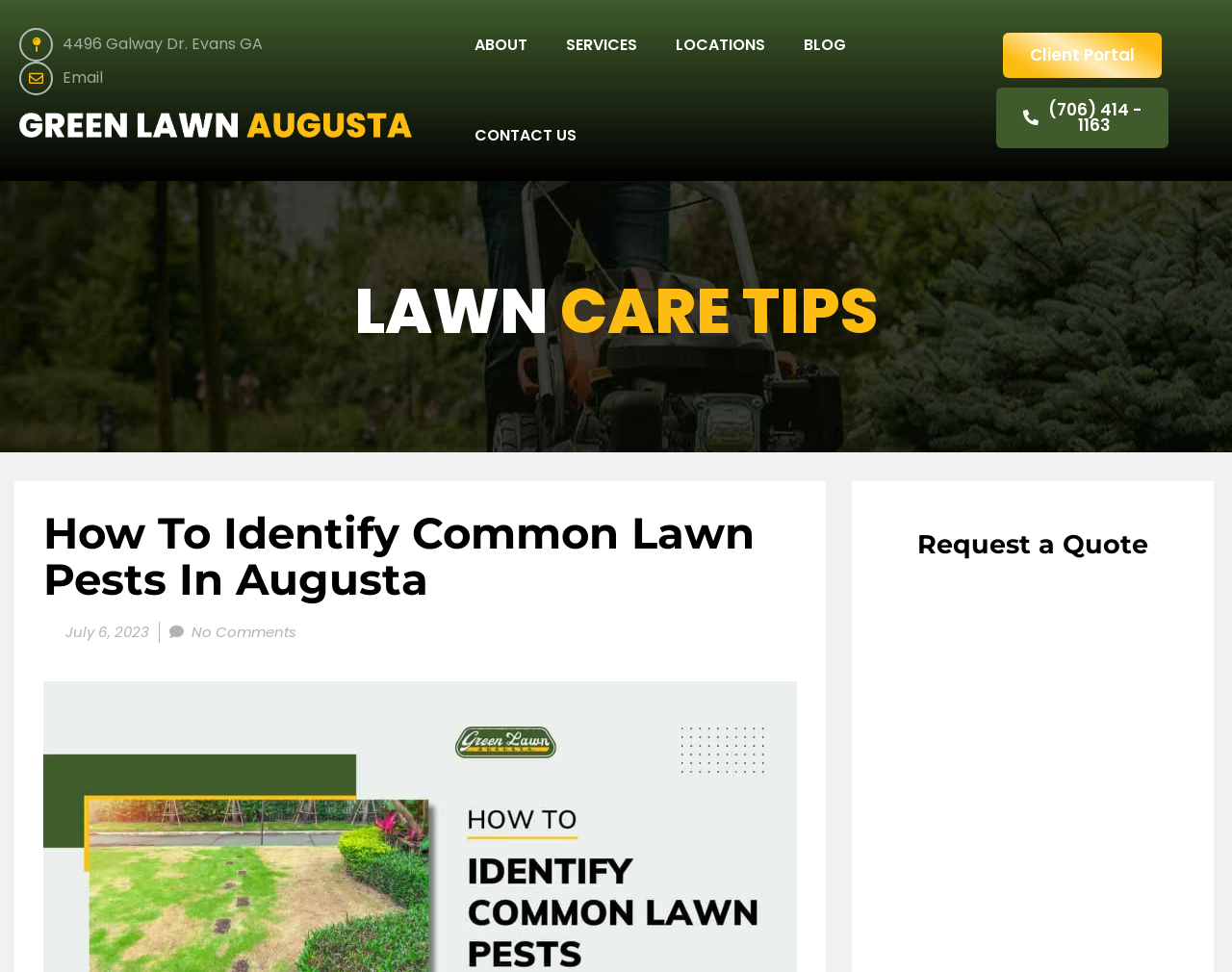Using the webpage screenshot and the element description 4496 Galway Dr. Evans GA, determine the bounding box coordinates. Specify the coordinates in the format (top-left x, top-left y, bottom-right x, bottom-right y) with values ranging from 0 to 1.

[0.016, 0.028, 0.213, 0.063]